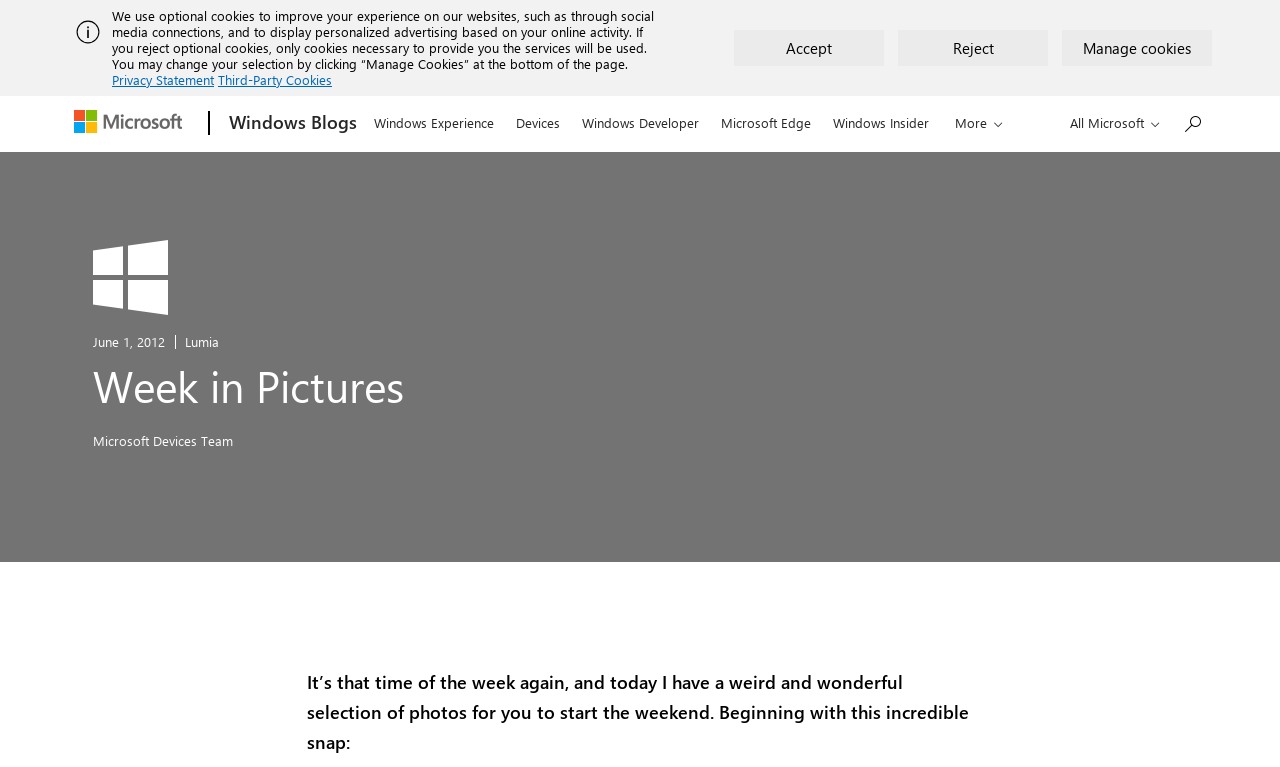How many navigation menus are present?
From the screenshot, supply a one-word or short-phrase answer.

2